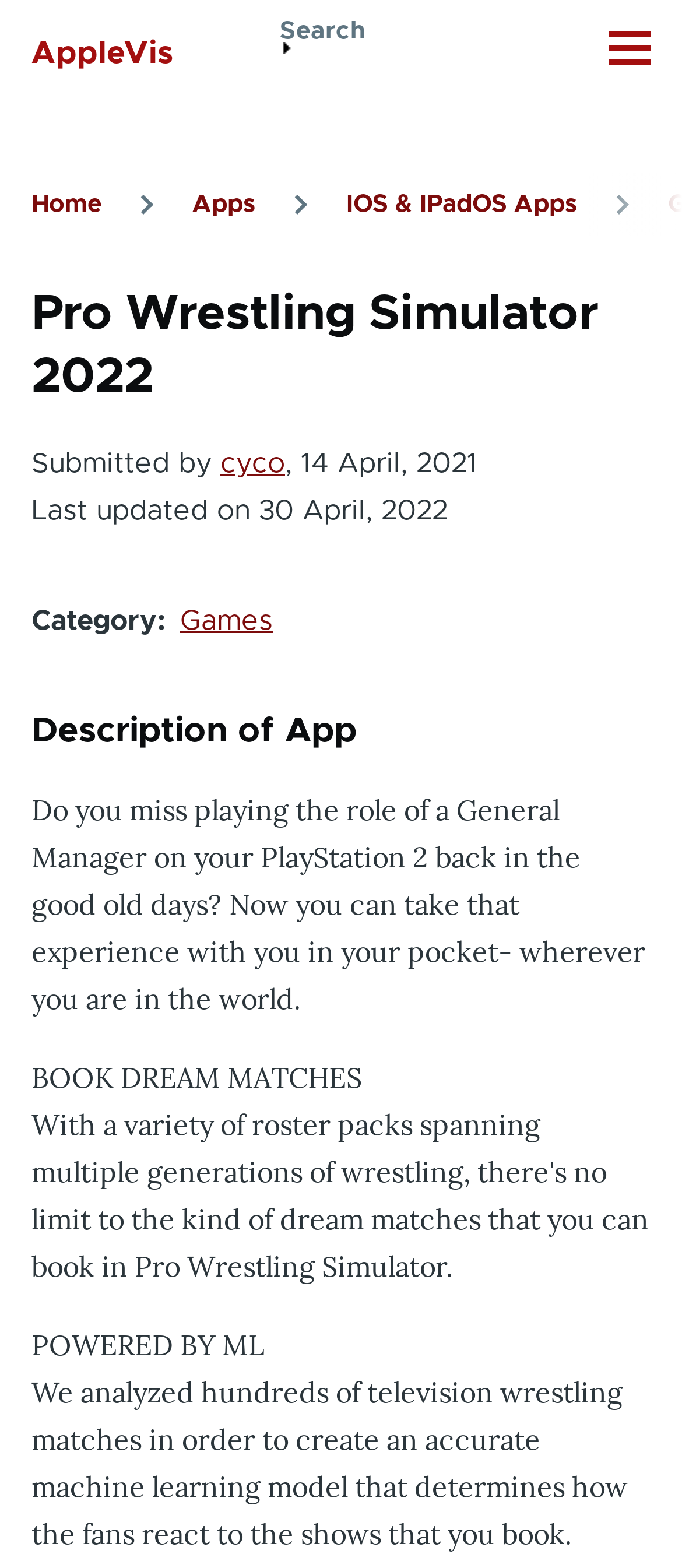Please find and report the primary heading text from the webpage.

Pro Wrestling Simulator 2022